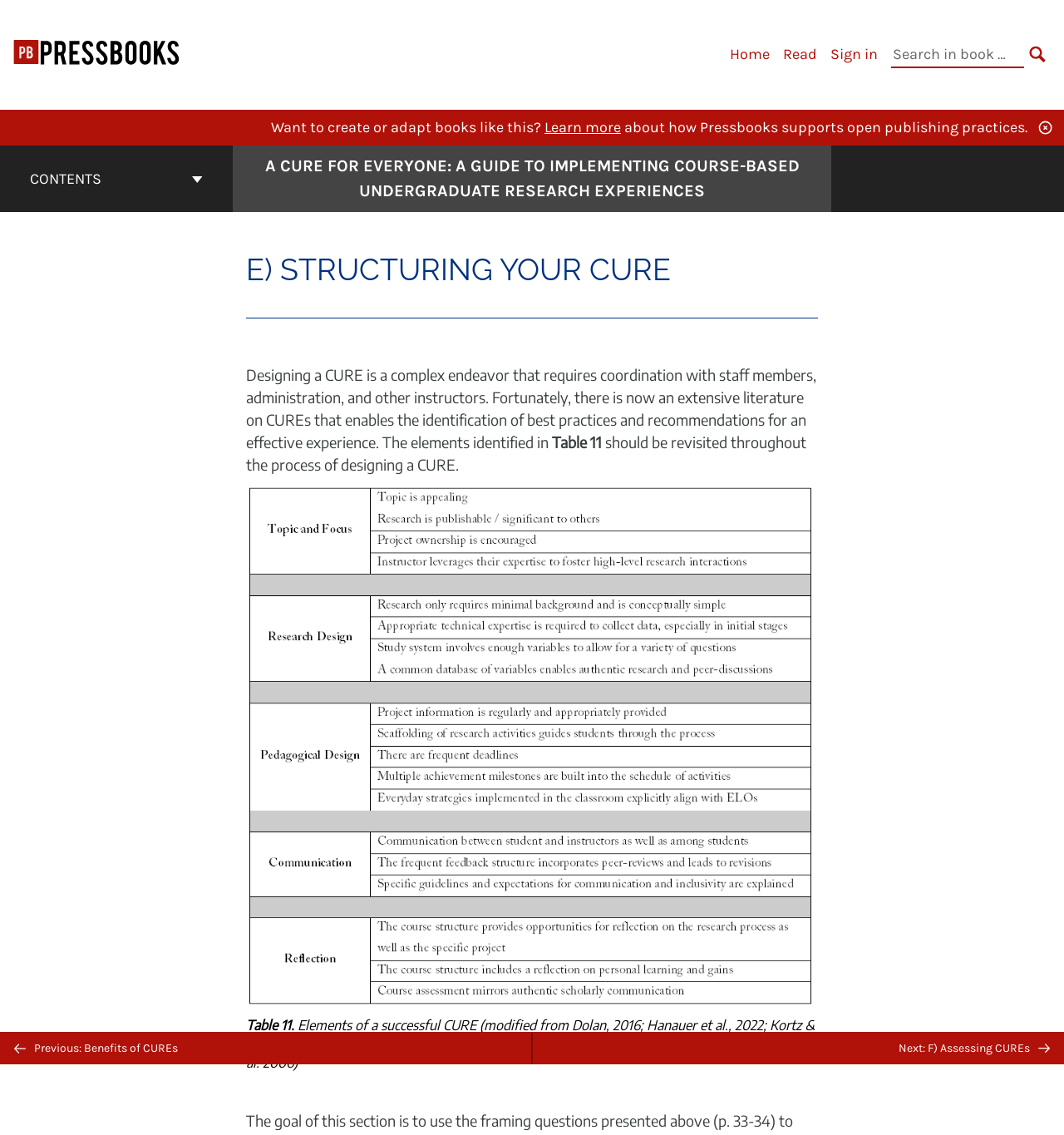What is the purpose of the 'CONTENTS' button?
Please provide a single word or phrase as your answer based on the image.

To navigate to the book contents